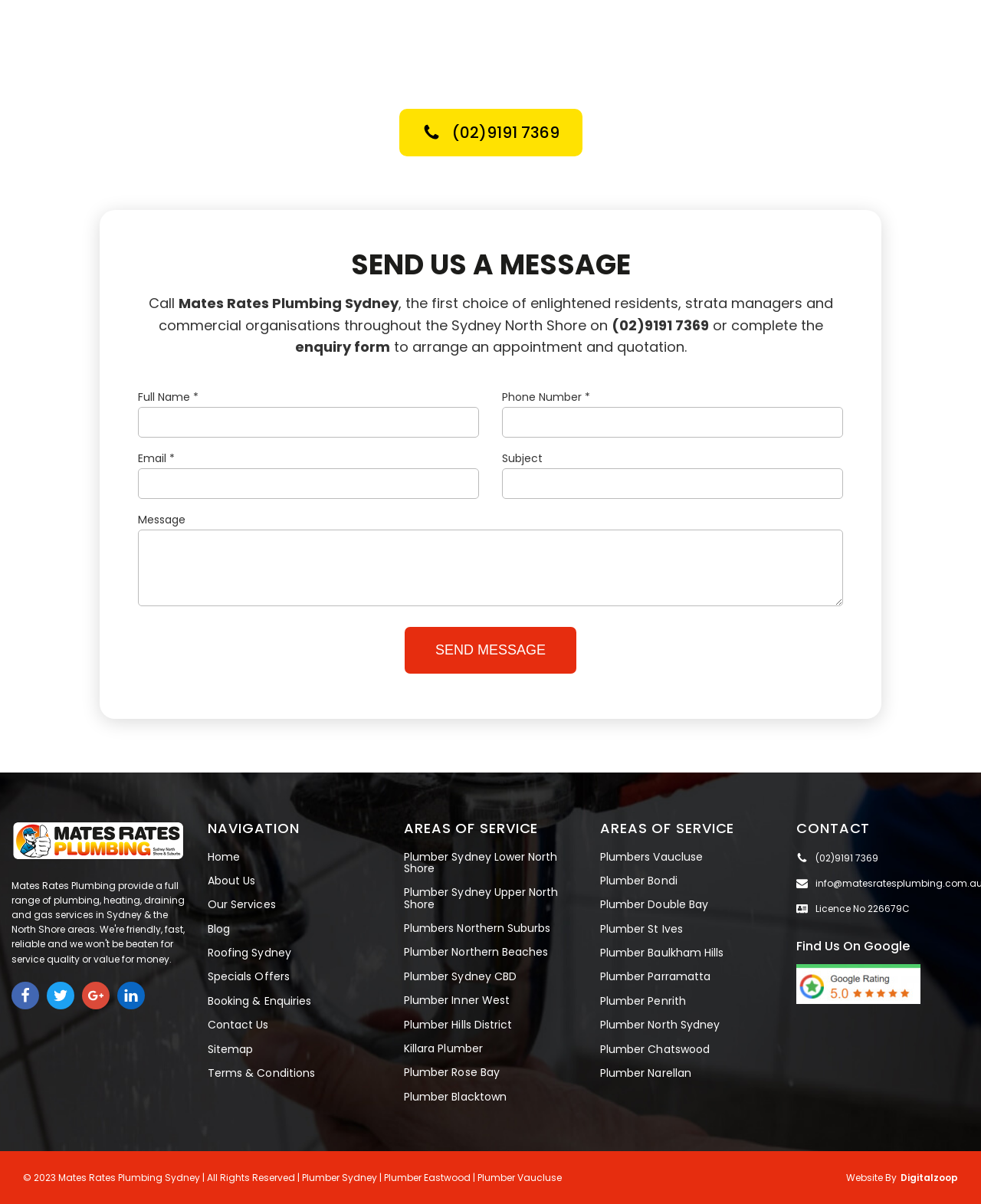Using the information from the screenshot, answer the following question thoroughly:
What is the purpose of the 'SEND US A MESSAGE' section?

The 'SEND US A MESSAGE' section provides a contact form that allows users to send a message to Mates Rates Plumbing. The form includes fields for the user's name, phone number, email, subject, and message, and a 'SEND MESSAGE' button to submit the form.